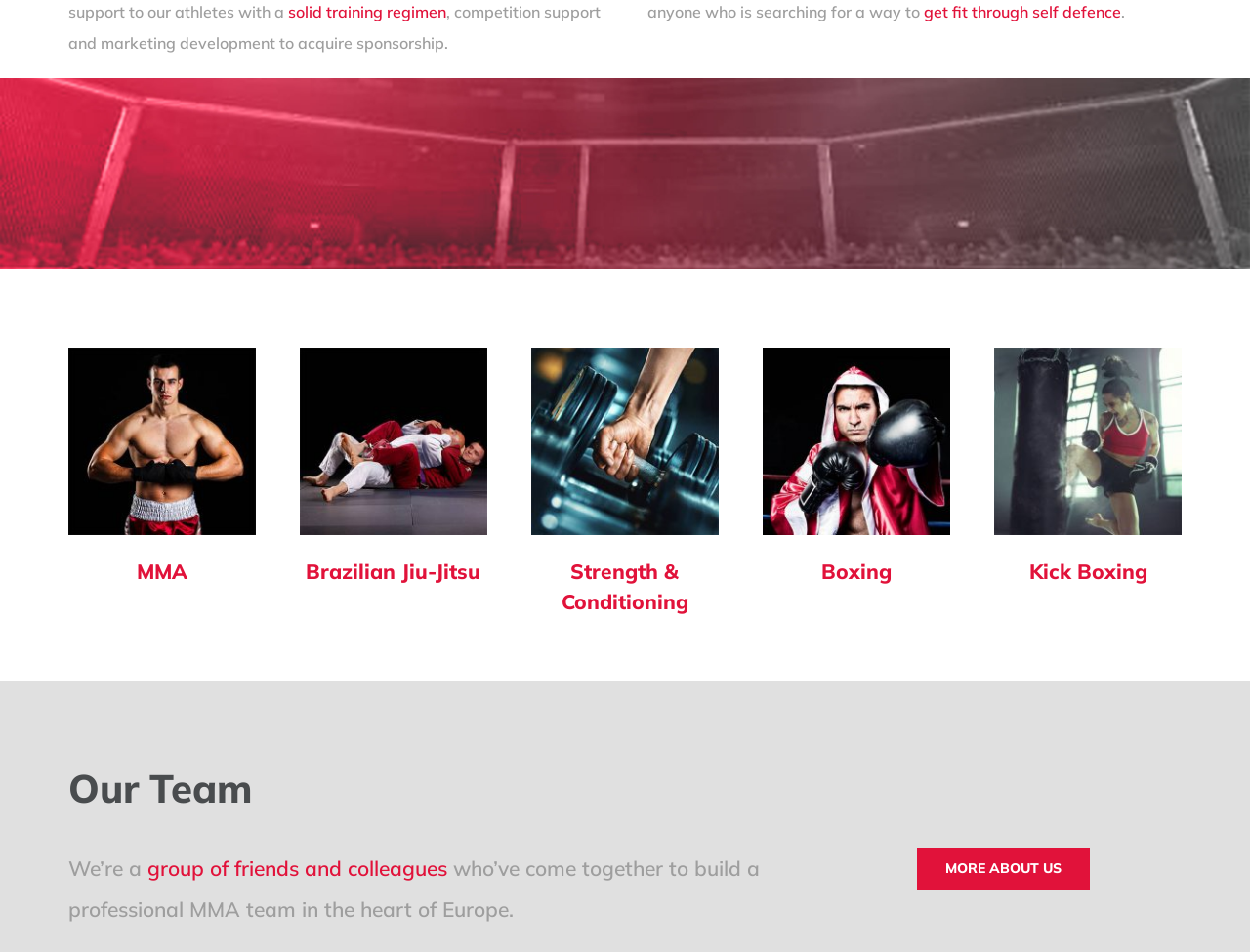Highlight the bounding box coordinates of the element that should be clicked to carry out the following instruction: "discover kick boxing". The coordinates must be given as four float numbers ranging from 0 to 1, i.e., [left, top, right, bottom].

[0.823, 0.586, 0.918, 0.613]